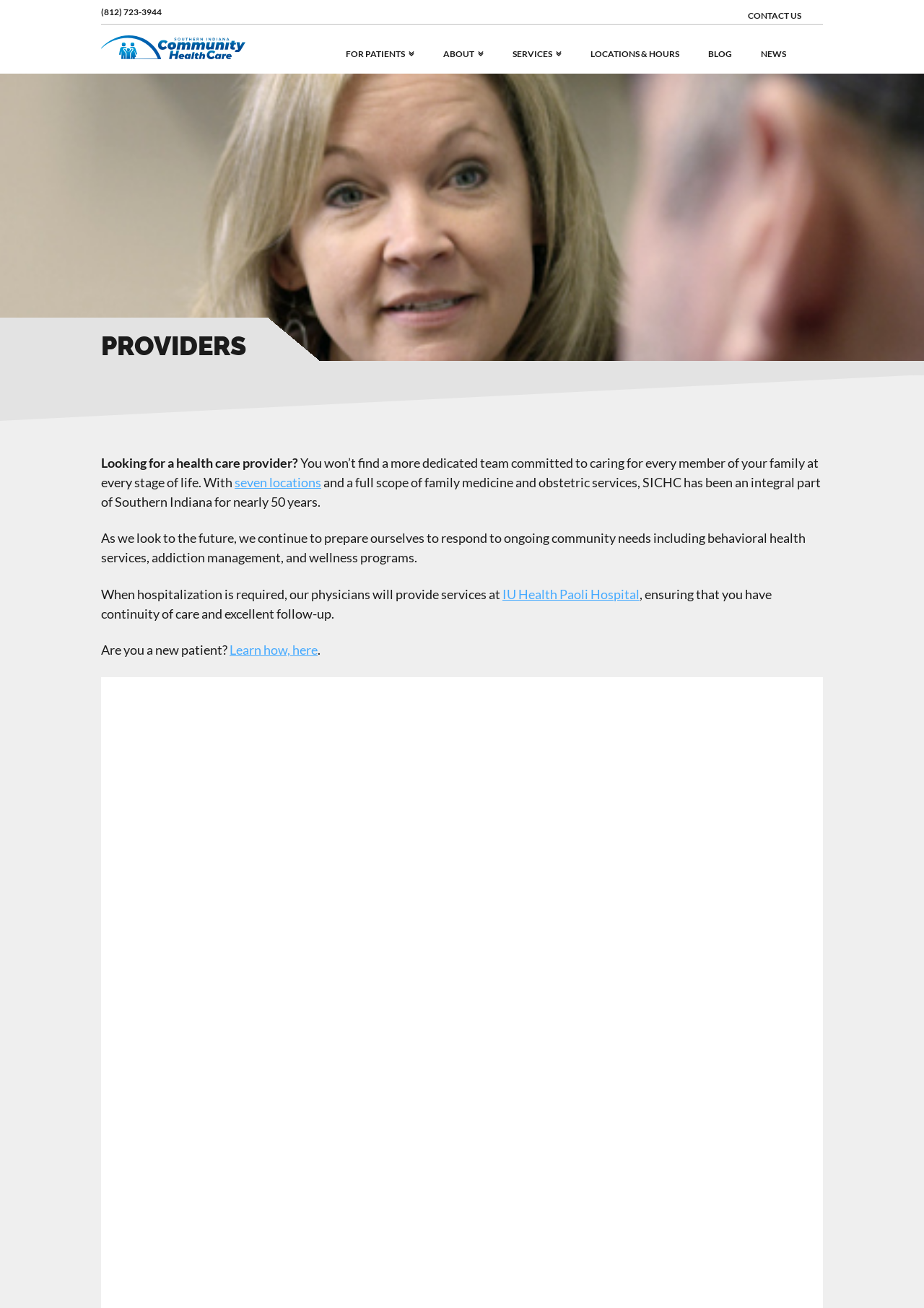Specify the bounding box coordinates of the area to click in order to follow the given instruction: "Call (812) 723-3944."

[0.109, 0.005, 0.178, 0.013]